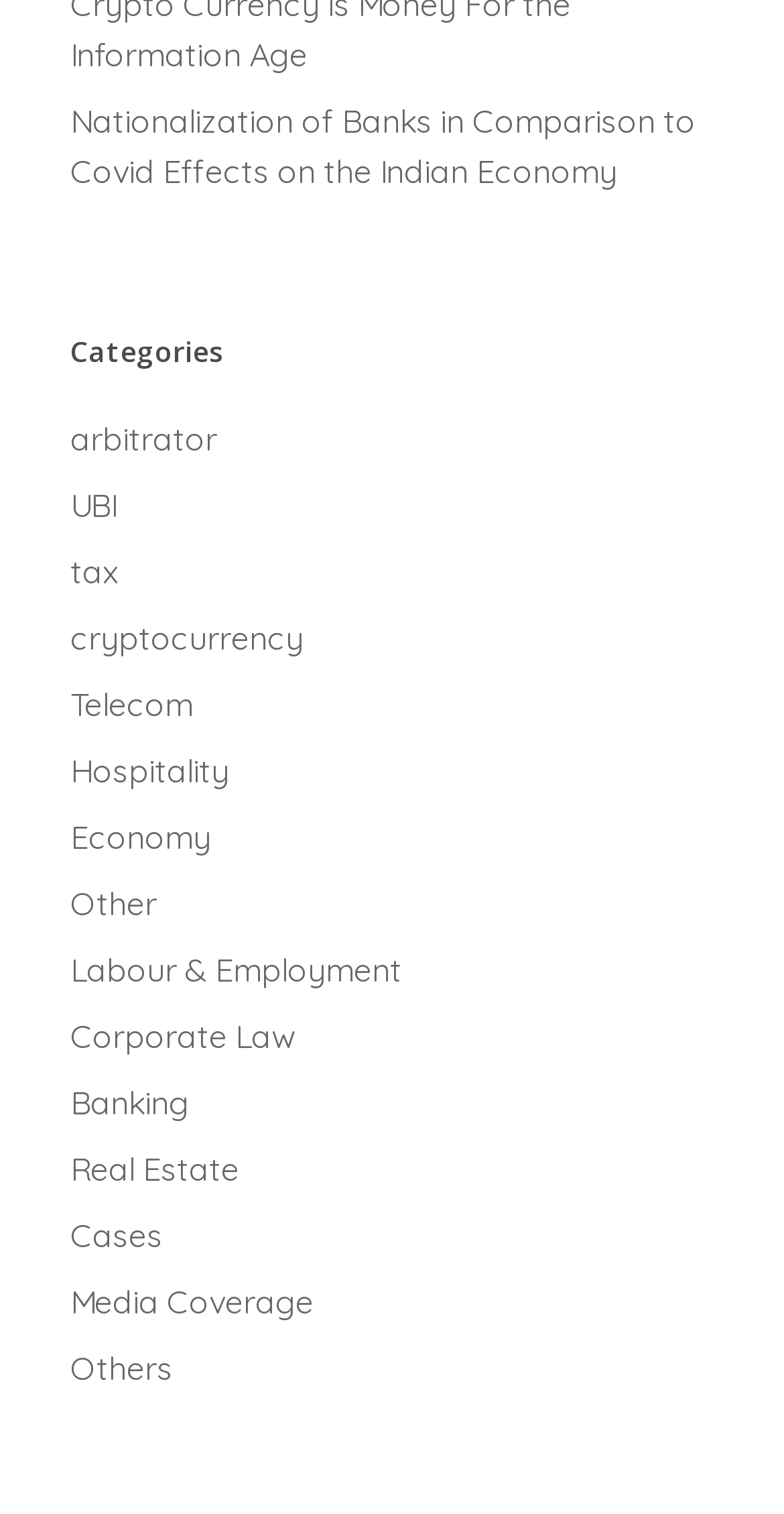Please find the bounding box coordinates of the element that needs to be clicked to perform the following instruction: "read about arbitrator". The bounding box coordinates should be four float numbers between 0 and 1, represented as [left, top, right, bottom].

[0.09, 0.274, 0.91, 0.307]